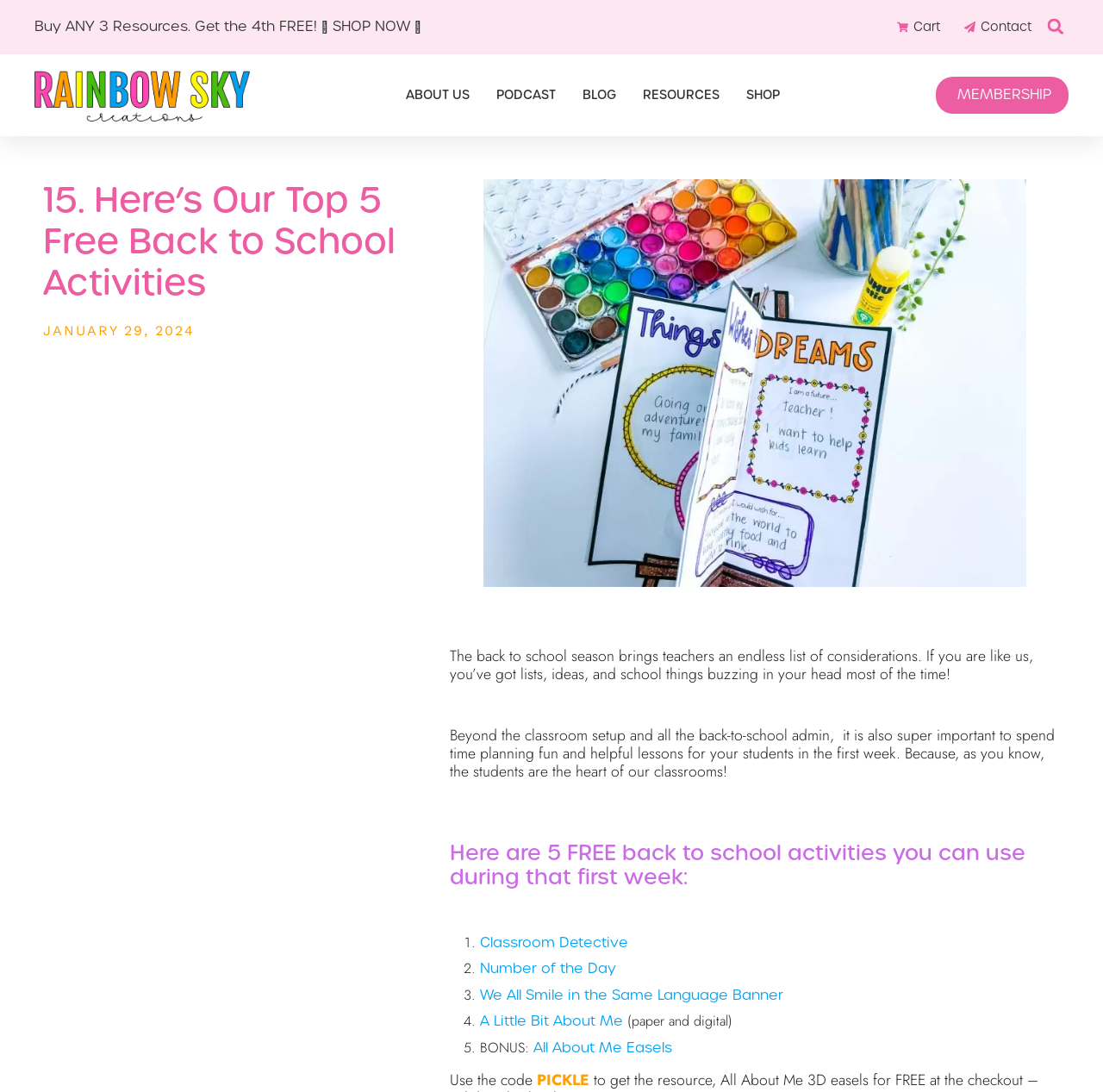Give an in-depth explanation of the webpage layout and content.

This webpage appears to be a blog or educational resource page focused on back-to-school activities for teachers. At the top of the page, there is a prominent heading that reads "Buy ANY 3 Resources. Get the 4th FREE! SHOP NOW" with a call-to-action link. To the right of this heading, there are links to "Cart", "Contact", and a search bar with a "Search" button.

Below this top section, there is a navigation menu with links to "ABOUT US", "PODCAST", "BLOG", "RESOURCES", "SHOP", and "MEMBERSHIP". 

The main content of the page starts with a heading that reads "15. Here's Our Top 5 Free Back to School Activities" followed by a timestamp "JANUARY 29, 2024". There are two paragraphs of text that discuss the importance of planning fun and helpful lessons for students during the first week of school.

Below these paragraphs, there is a heading that reads "Here are 5 FREE back to school activities you can use during that first week:" followed by a list of five activities, each with a number marker and a link to the activity. The activities listed are "Classroom Detective", "Number of the Day", "We All Smile in the Same Language Banner", "A Little Bit About Me", and "BONUS: All About Me Easels". The last activity has a bonus code "PICKLE" that can be used.